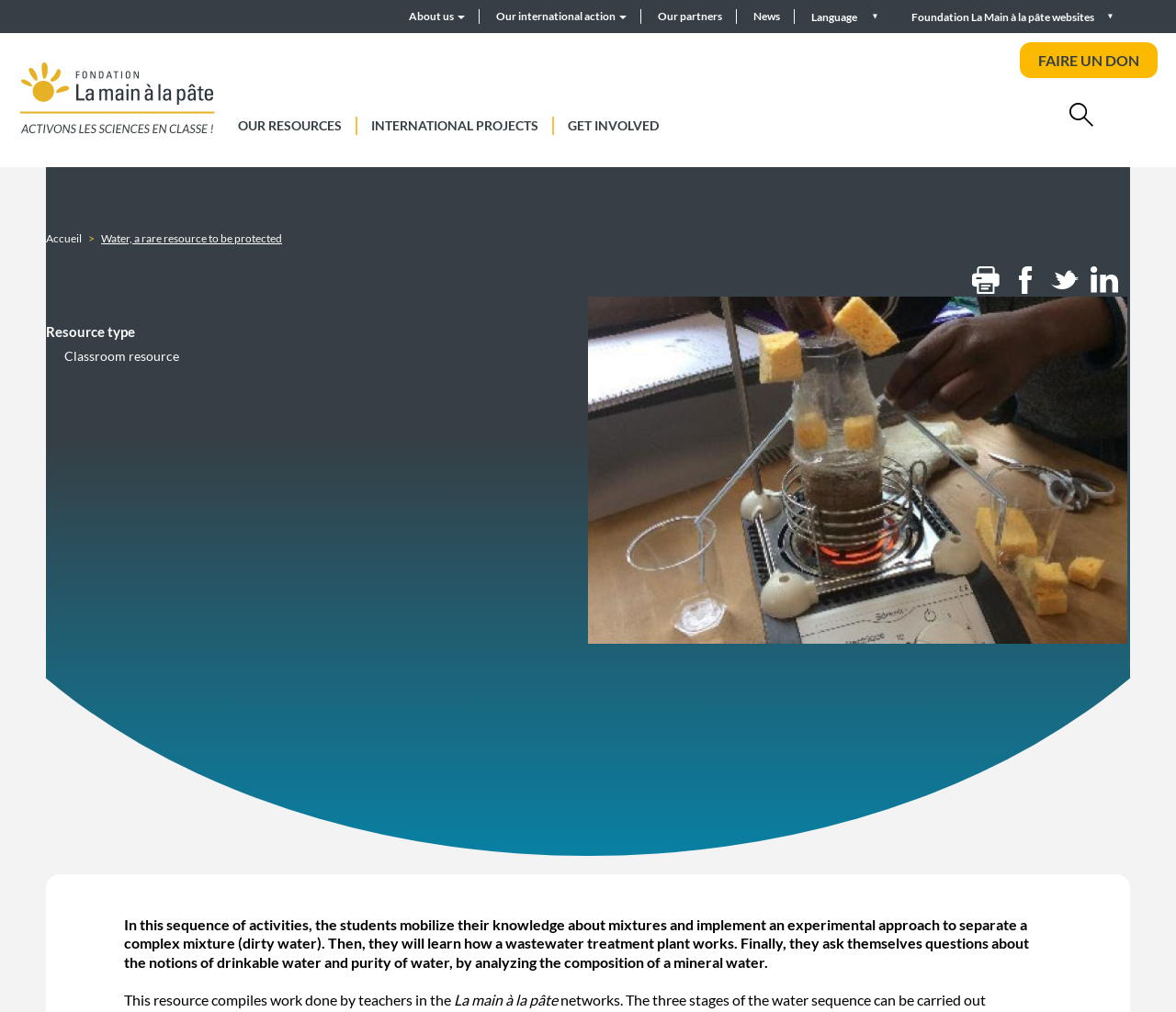What is the topic of the resource?
Use the image to answer the question with a single word or phrase.

Water